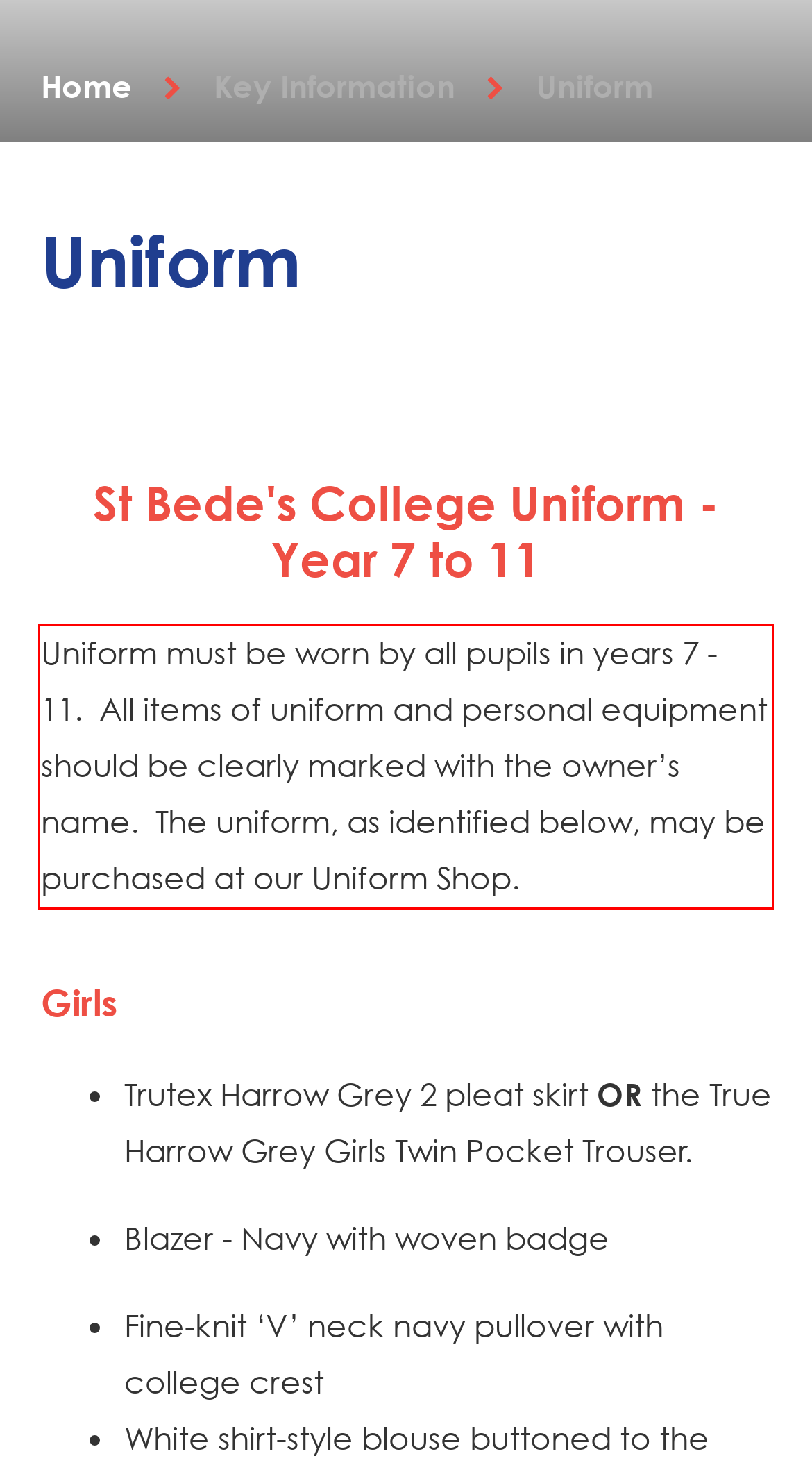Given a screenshot of a webpage with a red bounding box, extract the text content from the UI element inside the red bounding box.

Uniform must be worn by all pupils in years 7 - 11. All items of uniform and personal equipment should be clearly marked with the owner’s name. The uniform, as identified below, may be purchased at our Uniform Shop.